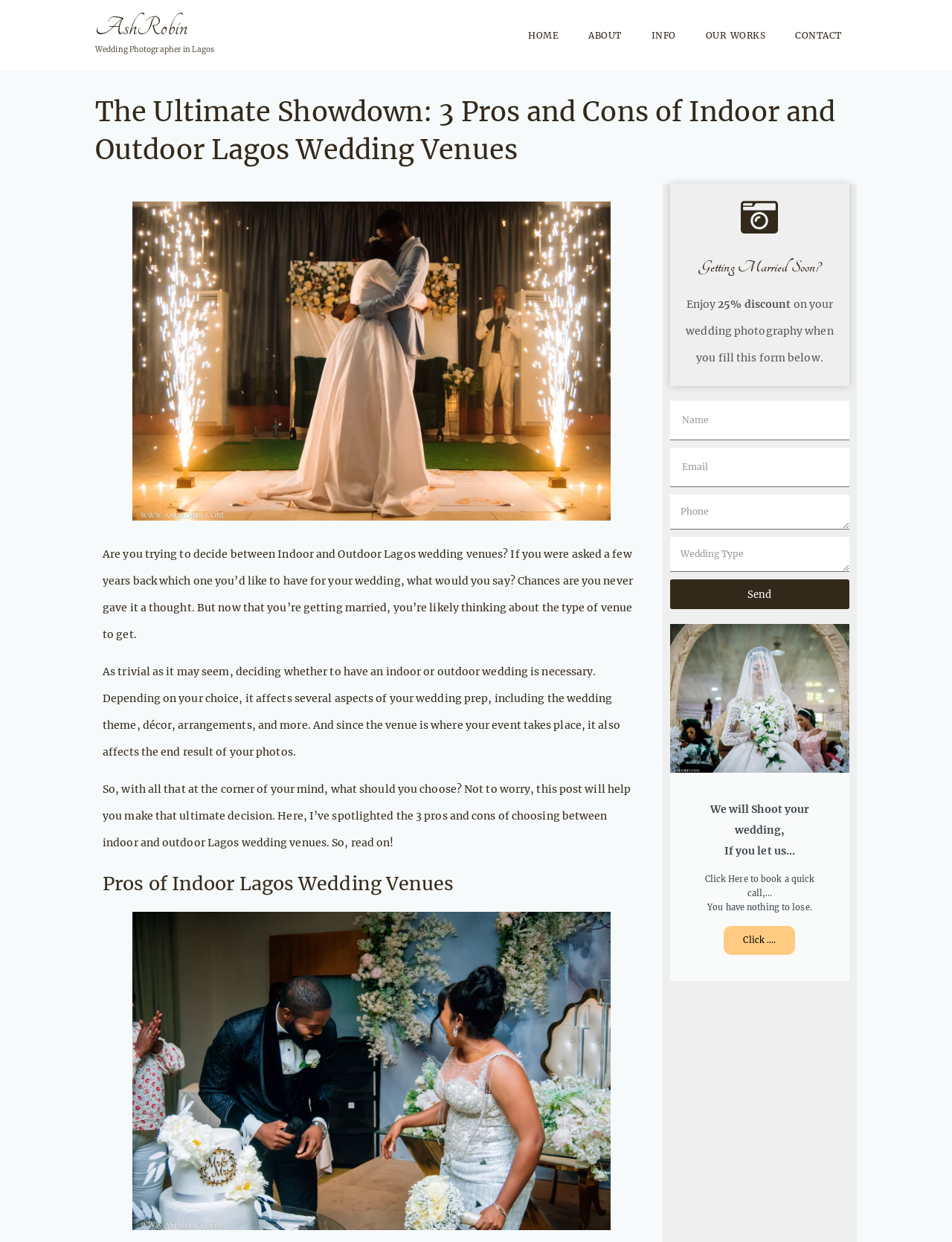Locate the bounding box coordinates of the clickable area to execute the instruction: "Click on the 'ABOUT' link". Provide the coordinates as four float numbers between 0 and 1, represented as [left, top, right, bottom].

[0.603, 0.015, 0.669, 0.042]